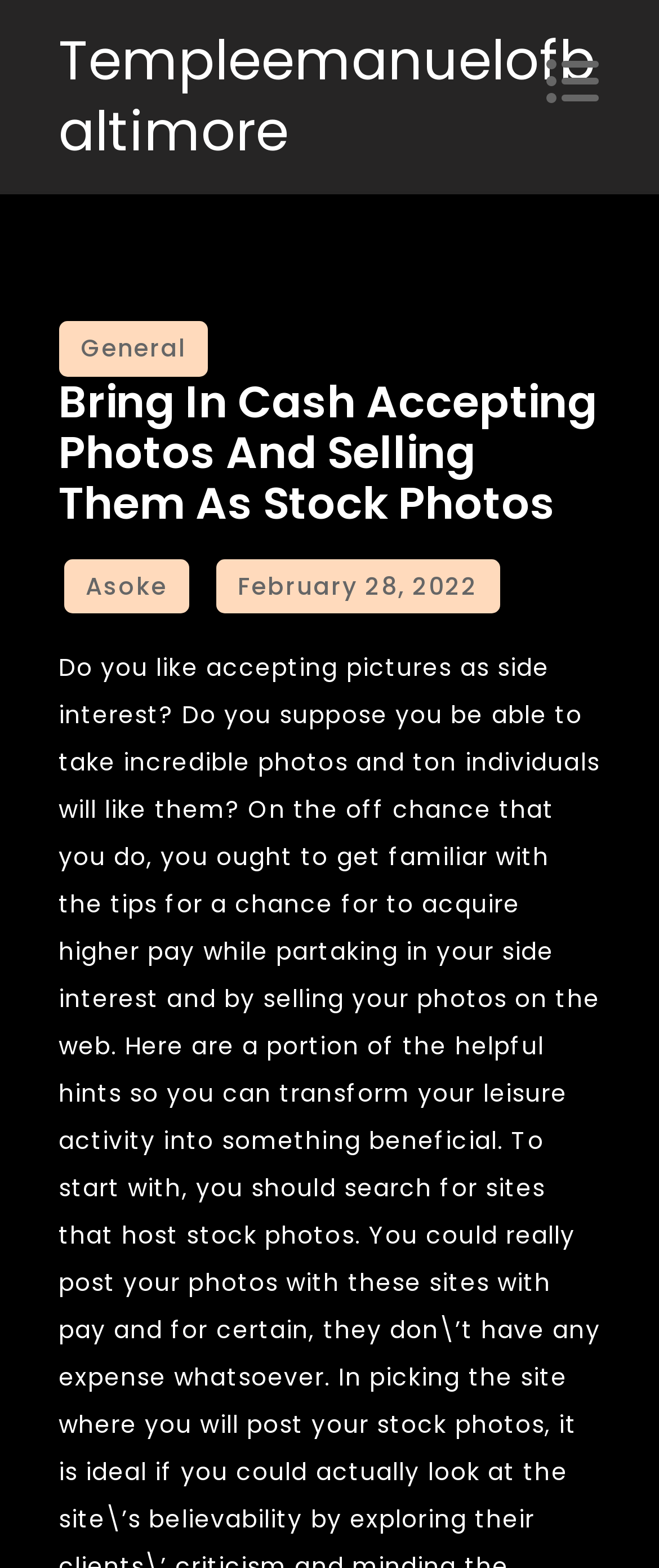Provide a one-word or one-phrase answer to the question:
What is the purpose of this webpage?

Selling stock photos